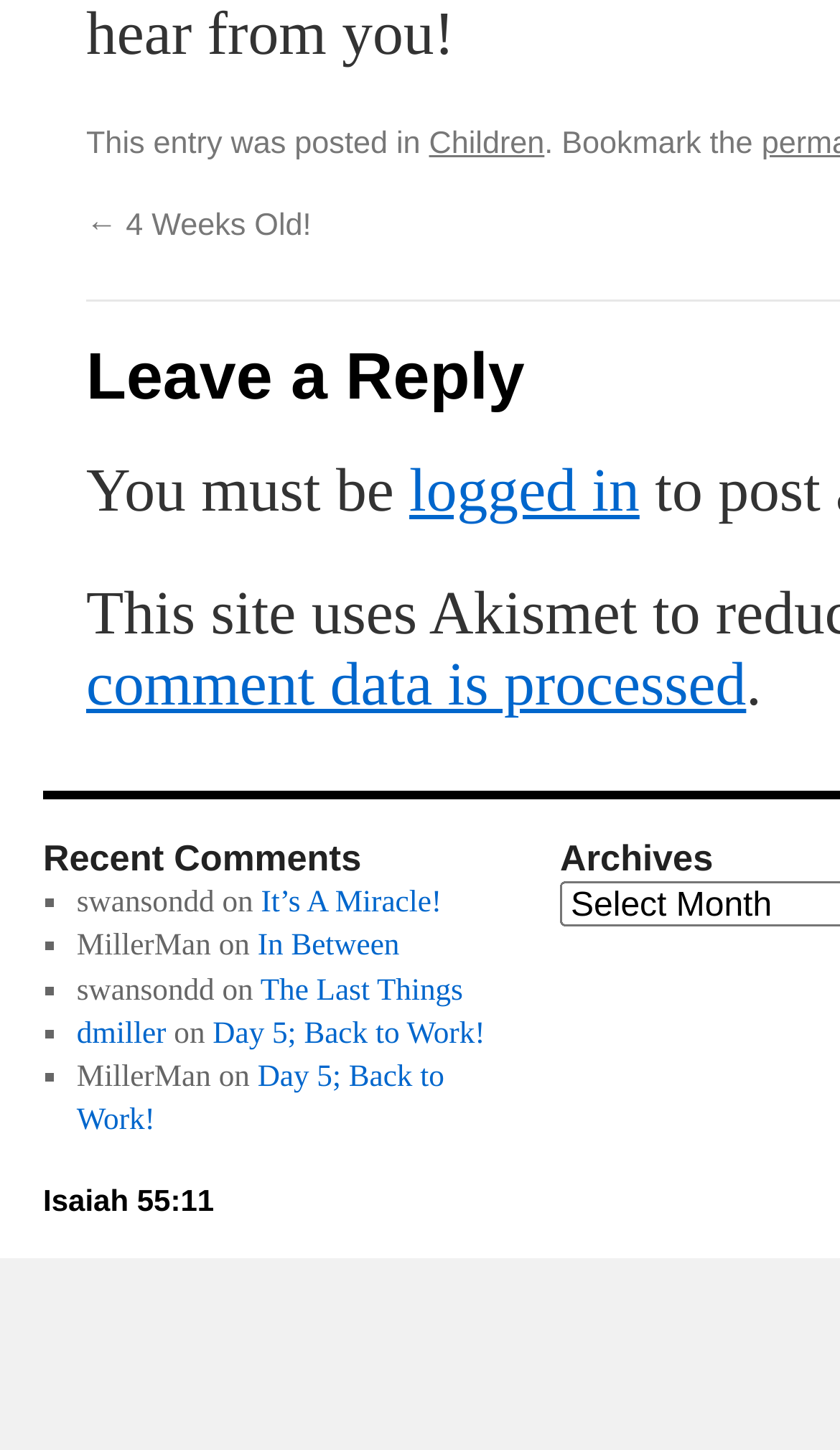How many categories are mentioned?
Please give a well-detailed answer to the question.

I found the text 'This entry was posted in' followed by a link 'Children', which suggests that 'Children' is a category.